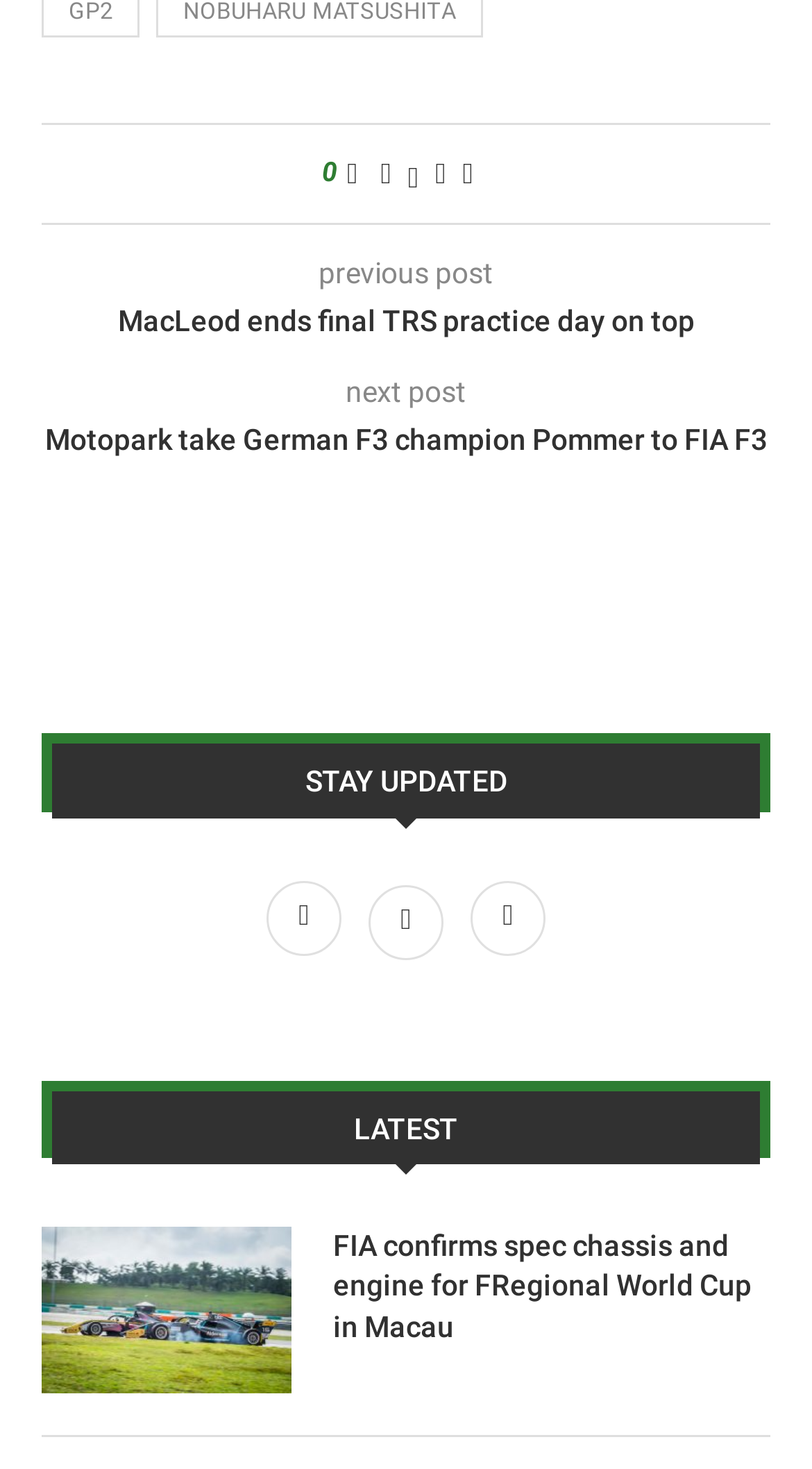Identify the bounding box coordinates of the region that needs to be clicked to carry out this instruction: "Share on Facebook". Provide these coordinates as four float numbers ranging from 0 to 1, i.e., [left, top, right, bottom].

[0.469, 0.107, 0.482, 0.131]